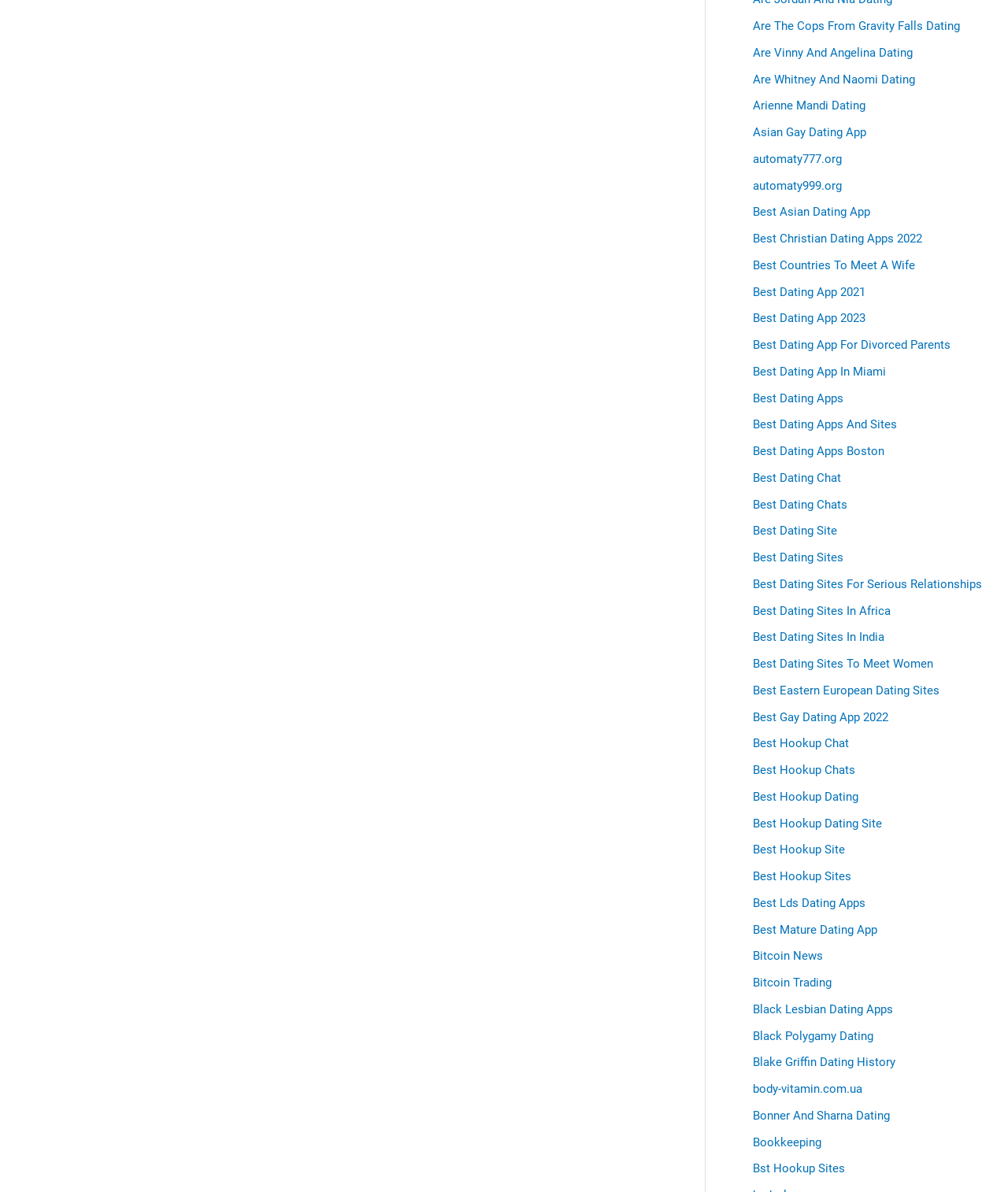Locate the UI element described by Arienne Mandi Dating in the provided webpage screenshot. Return the bounding box coordinates in the format (top-left x, top-left y, bottom-right x, bottom-right y), ensuring all values are between 0 and 1.

[0.747, 0.083, 0.859, 0.095]